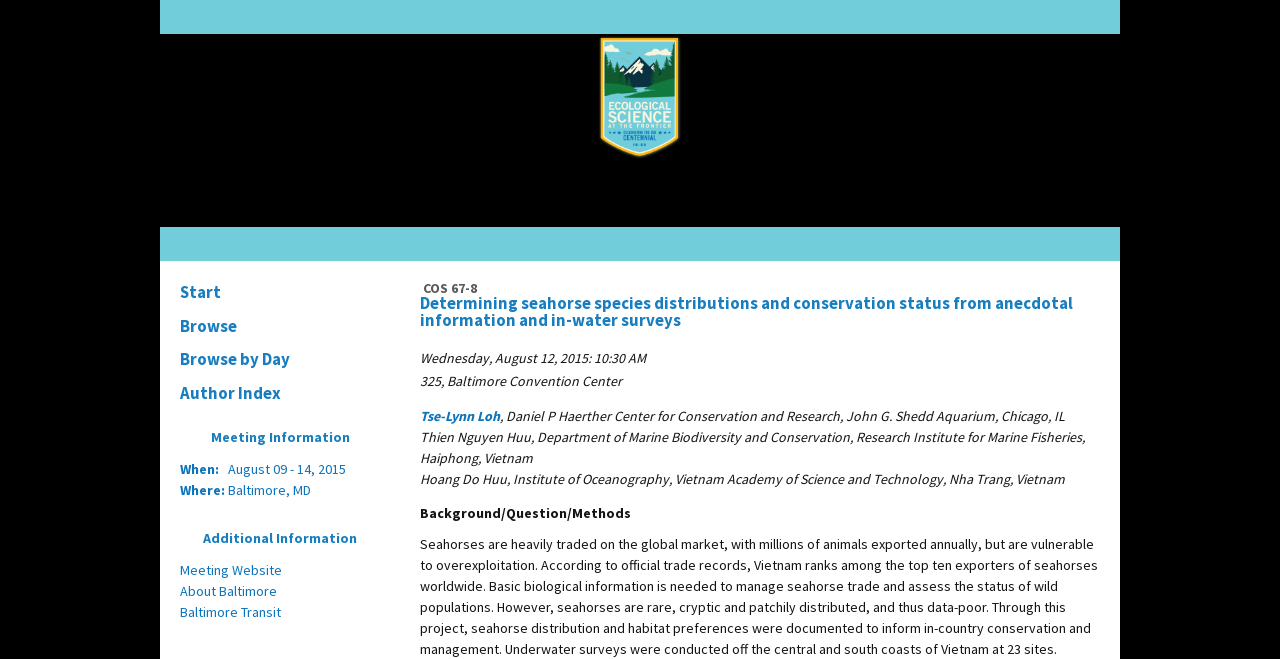Using a single word or phrase, answer the following question: 
What is the date of the session?

Wednesday, August 12, 2015